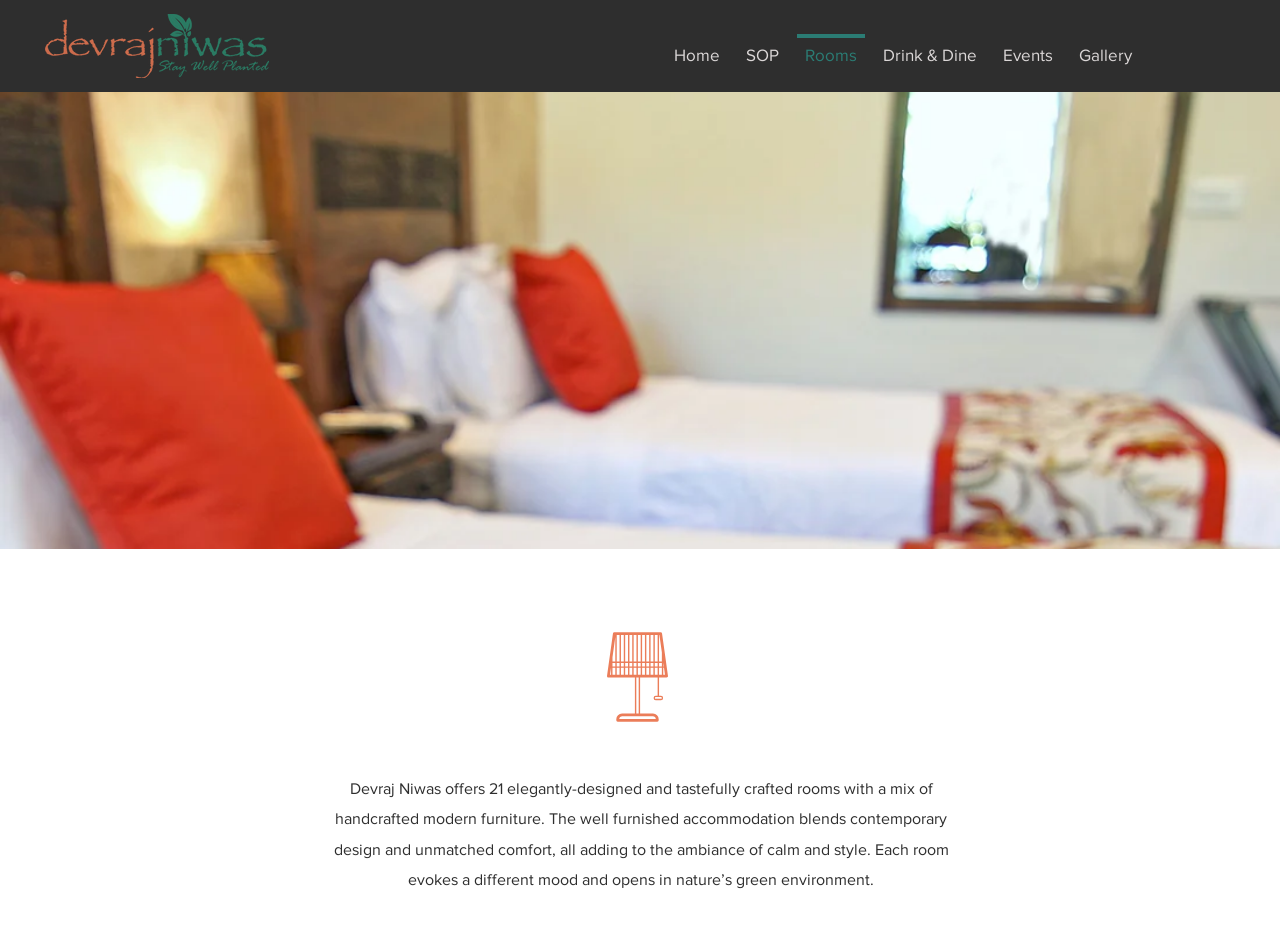Find the bounding box coordinates of the clickable area required to complete the following action: "click the logo".

[0.035, 0.015, 0.21, 0.083]